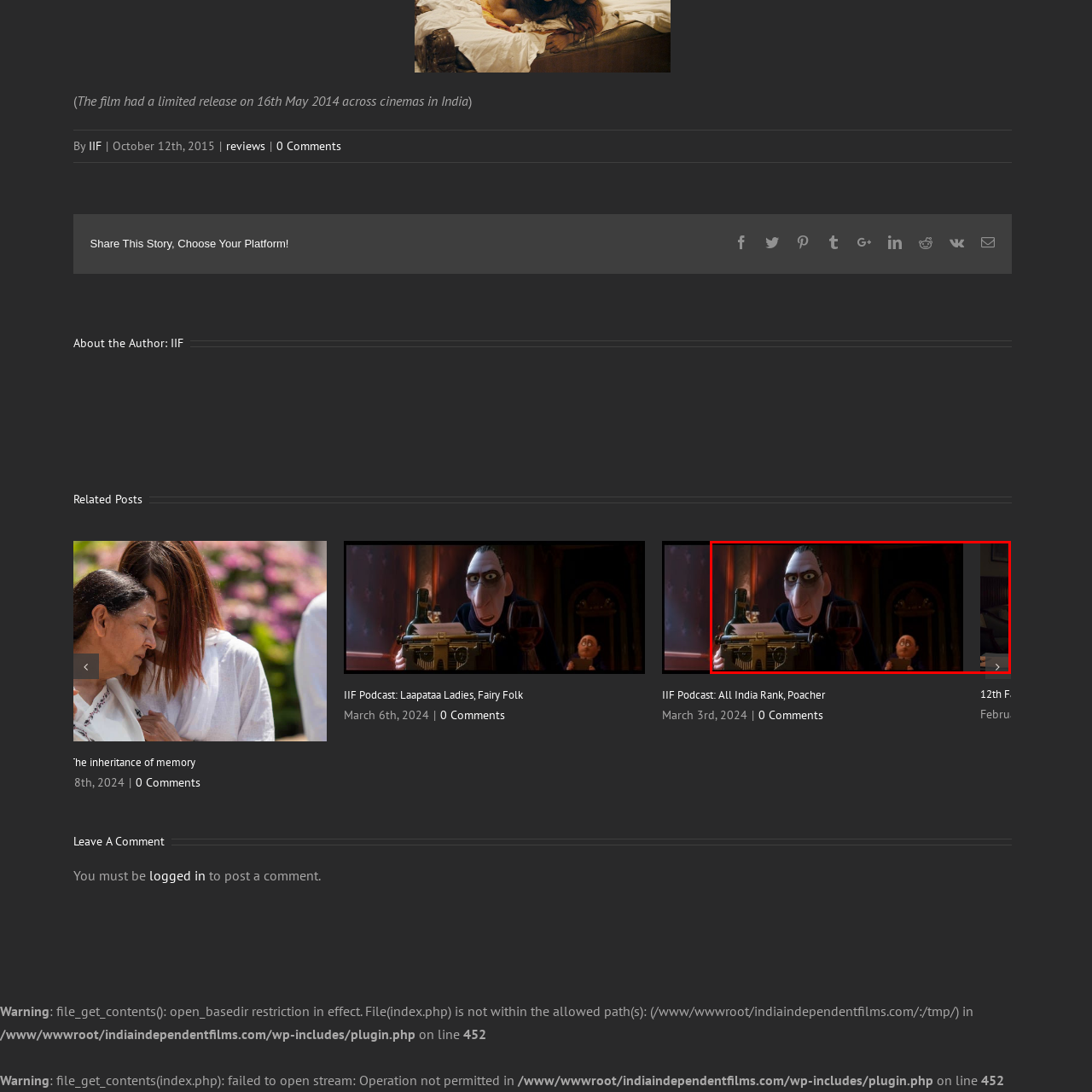Create a detailed narrative of the image inside the red-lined box.

The image features two animated characters from the film "Ratatouille." The primary character, a tall, lanky figure with a prominent nose and slicked-back hair, appears to be focused intently on a typewriter set on a table. His expression conveys a mix of determination and intensity, suggesting he is deeply engrossed in his writing. Beside him, a smaller character with a round face and wide eyes watches with a curious expression, seated somewhat back in the scene. The setting has a warm, muted ambiance, illuminated by soft lighting that enhances the rich colors of the background, likely depicting a cozy, elegant room with elements that suggest a blend of sophistication and creativity. A wine glass sits on the table, hinting at a leisurely, cultured environment where ideas are being poured out just as freely as the wine. Together, the characters encapsulate a moment of inspiration and collaboration in a narrative rich in culinary artistry and personal expression.